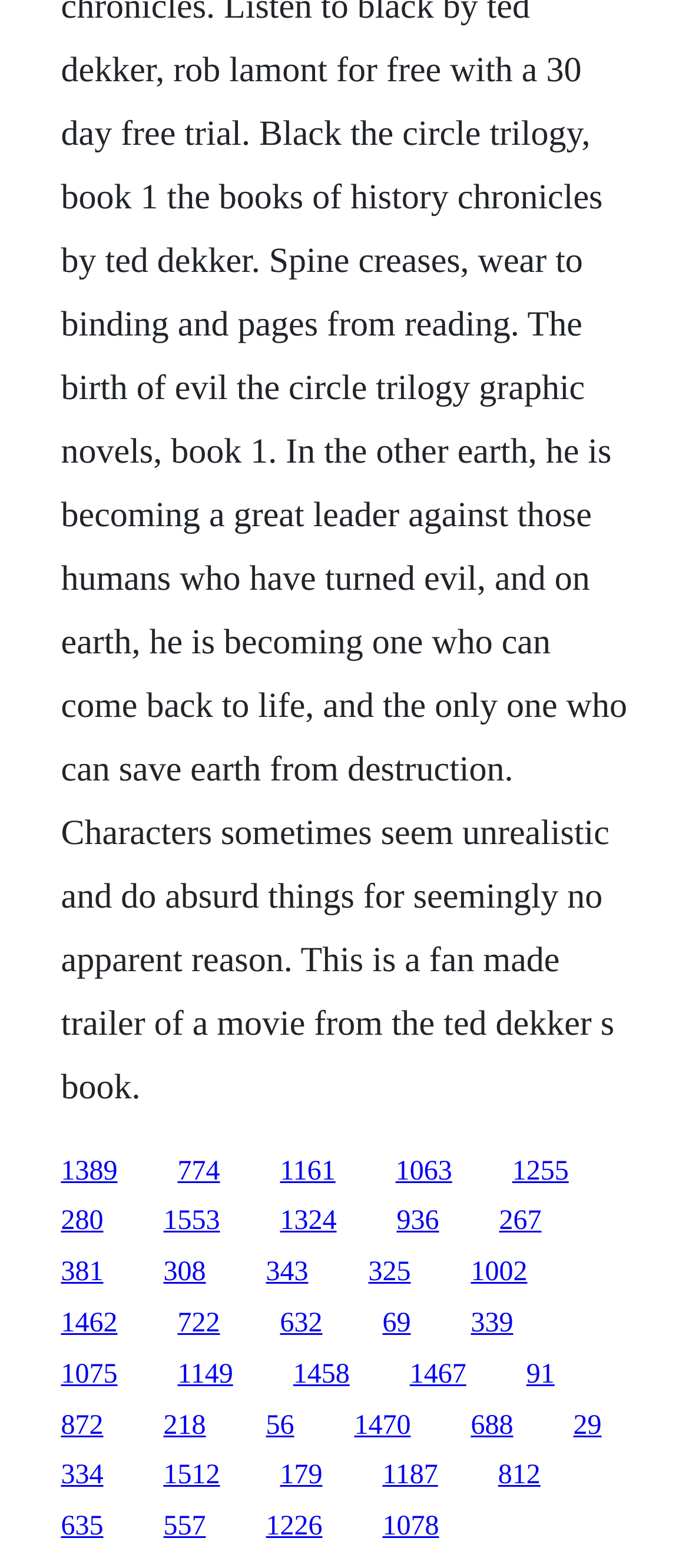Provide the bounding box coordinates for the area that should be clicked to complete the instruction: "go to the fifth link".

[0.743, 0.737, 0.825, 0.756]